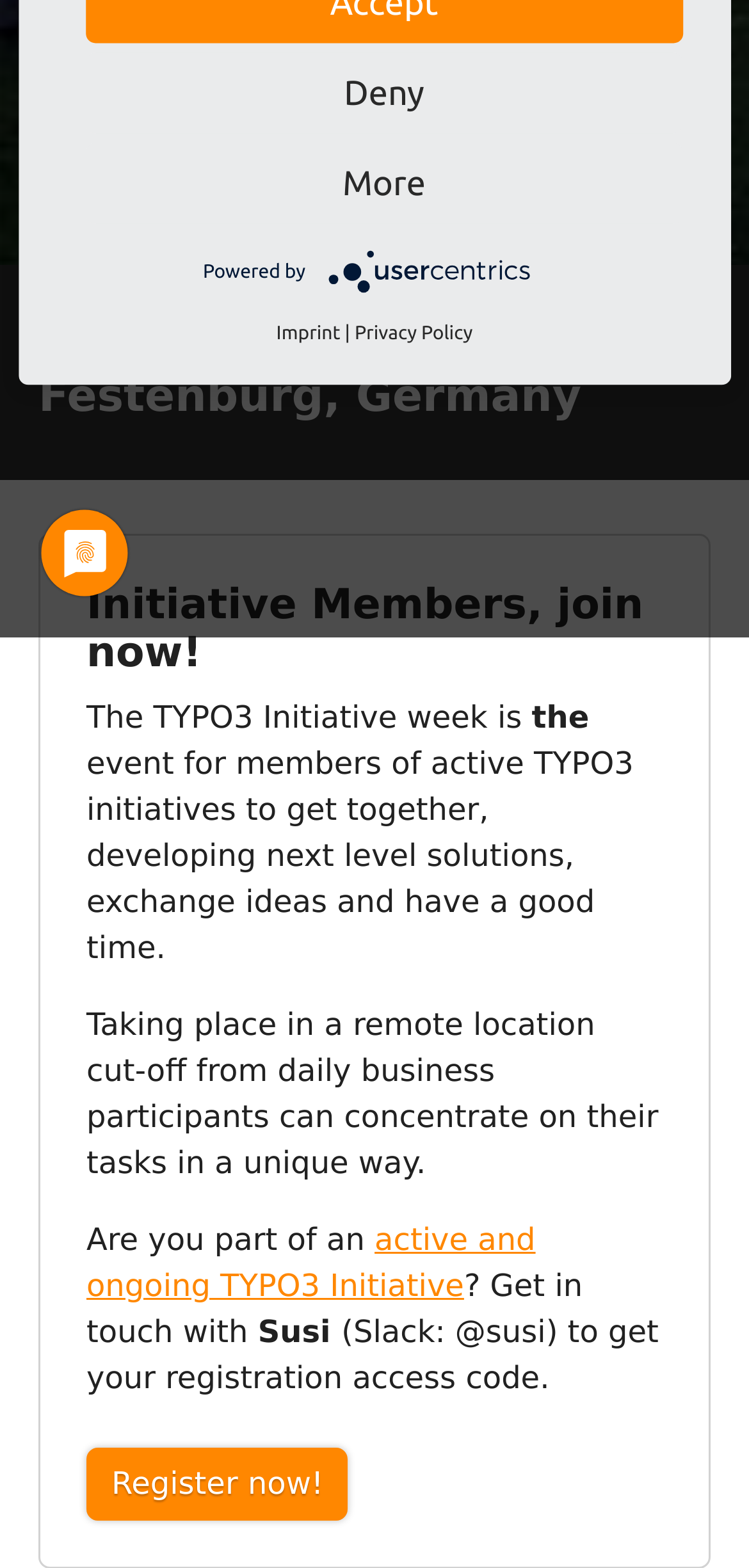Provide the bounding box coordinates for the UI element that is described as: "active and ongoing TYPO3 Initiative".

[0.115, 0.779, 0.715, 0.832]